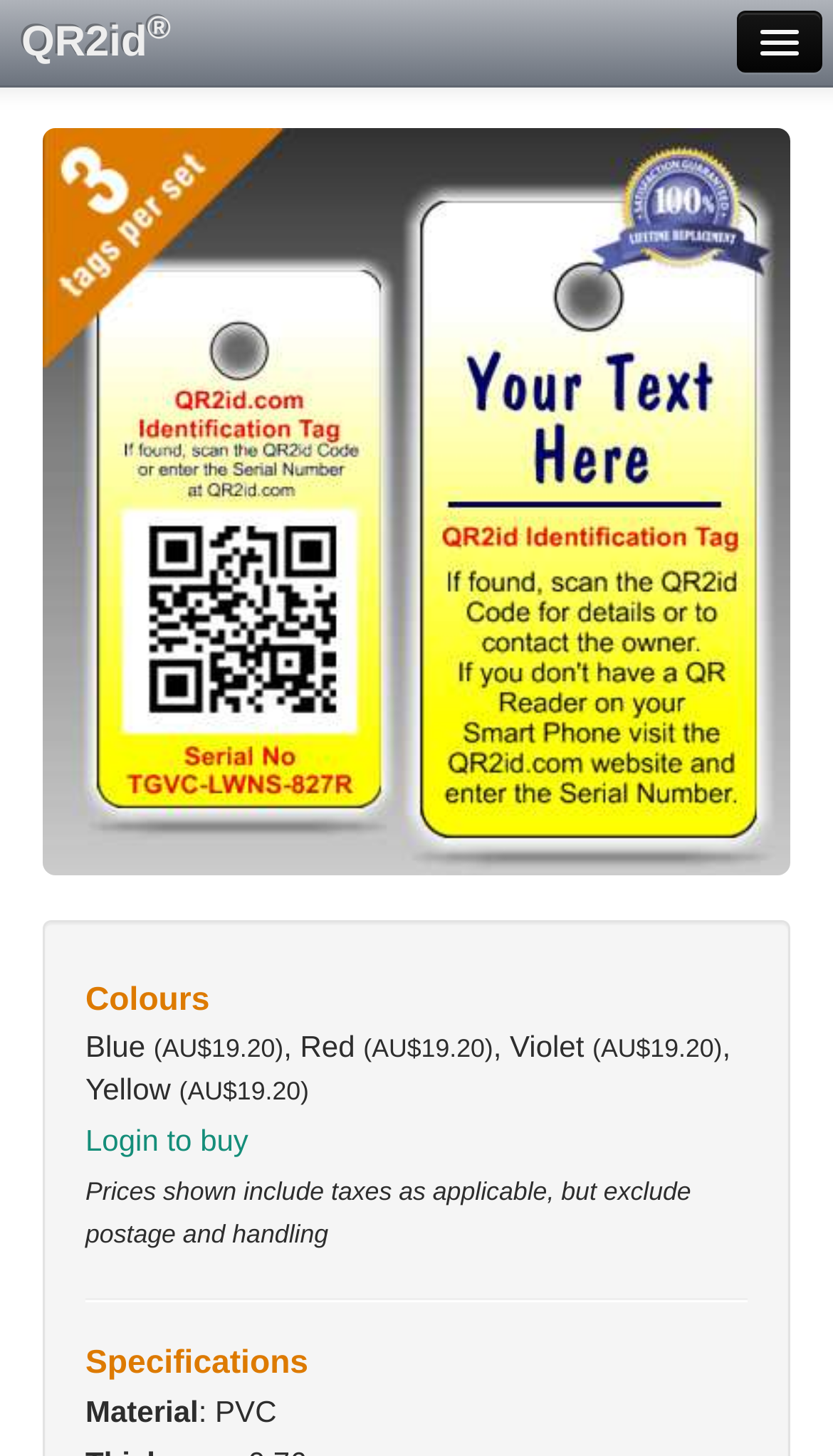Please identify the bounding box coordinates of the clickable element to fulfill the following instruction: "Click the QR2id link". The coordinates should be four float numbers between 0 and 1, i.e., [left, top, right, bottom].

[0.0, 0.0, 0.231, 0.059]